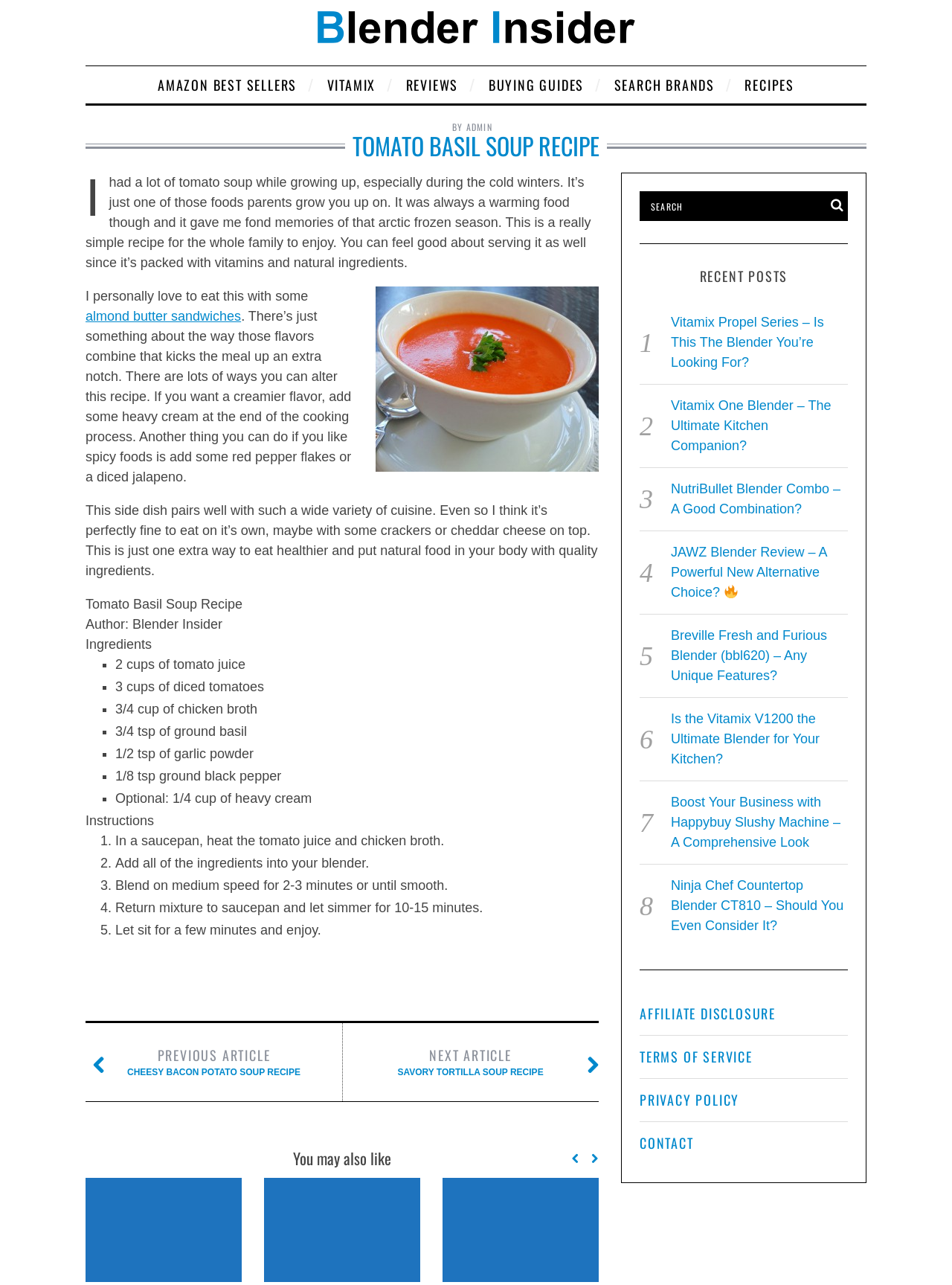Locate the bounding box coordinates of the element's region that should be clicked to carry out the following instruction: "Contact the Blender Insider". The coordinates need to be four float numbers between 0 and 1, i.e., [left, top, right, bottom].

[0.672, 0.873, 0.891, 0.906]